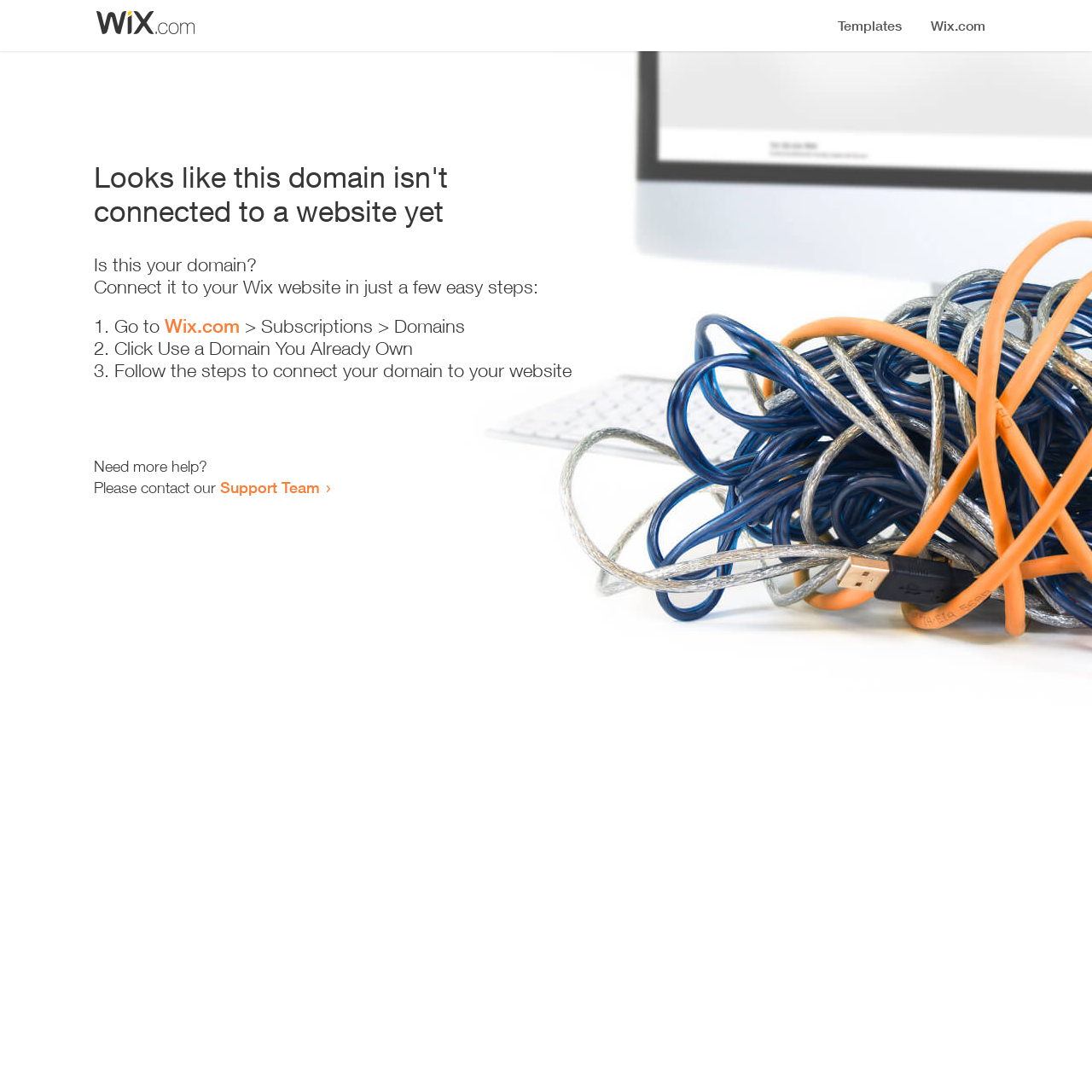What is the first step to connect the domain to a website?
Please answer the question with a detailed response using the information from the screenshot.

The webpage provides a list of instructions to connect the domain to a website, and the first step is to 'Go to Wix.com', which is indicated by a link to Wix.com.